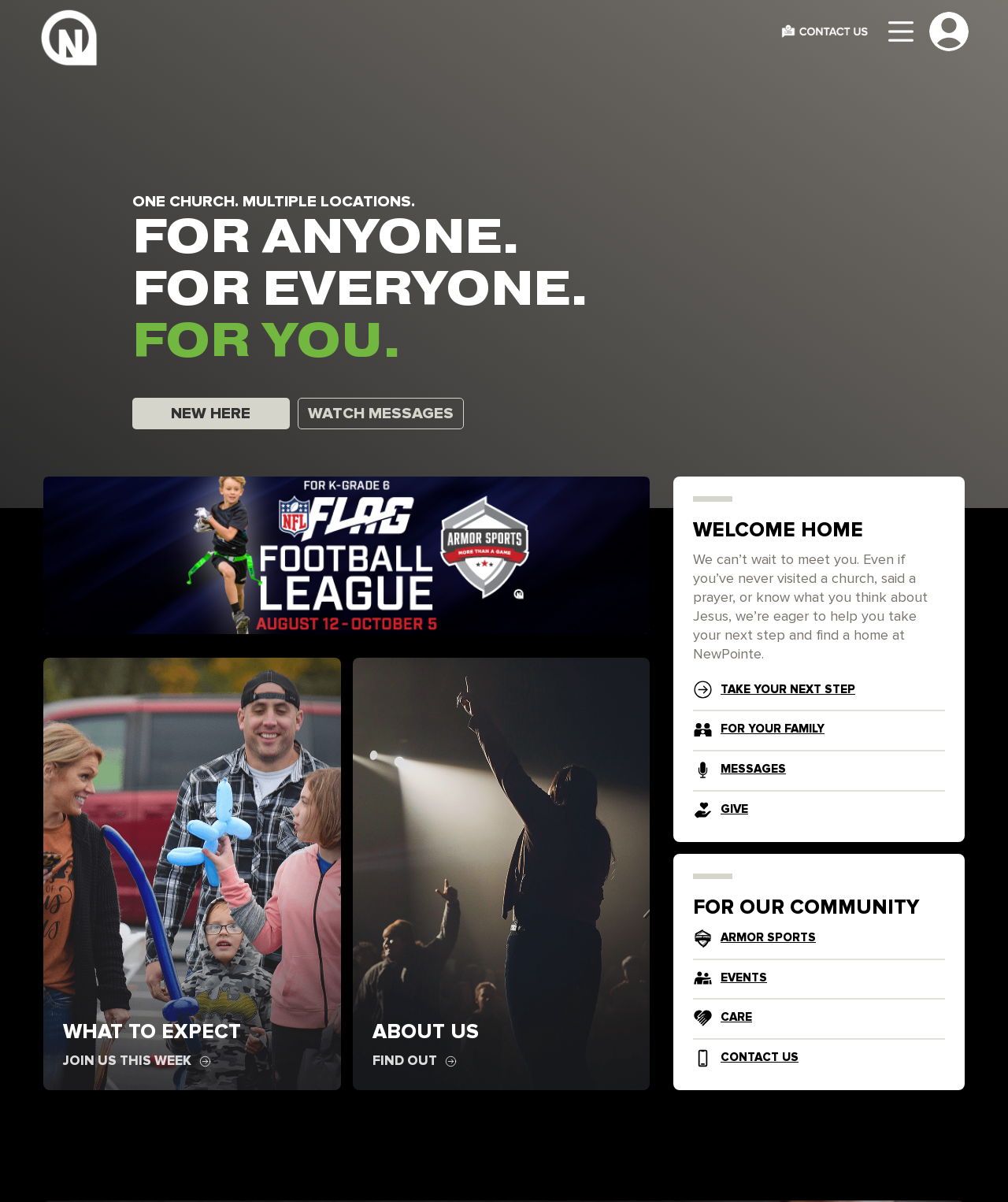Locate the bounding box coordinates of the clickable area needed to fulfill the instruction: "Click on the link to contact the CEO".

None